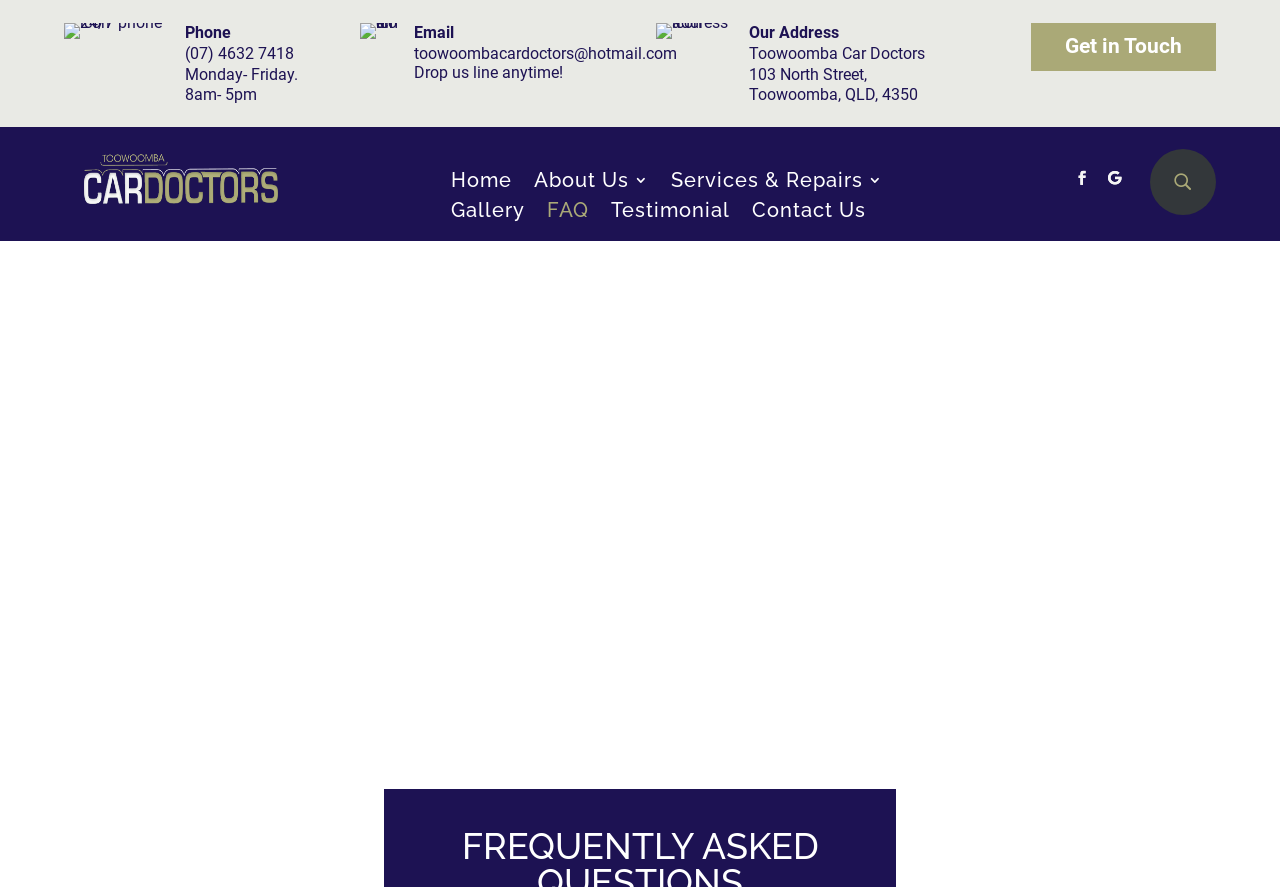Use a single word or phrase to respond to the question:
What is the email address of Toowoomba Car Doctors?

toowoombacardoctors@hotmail.com